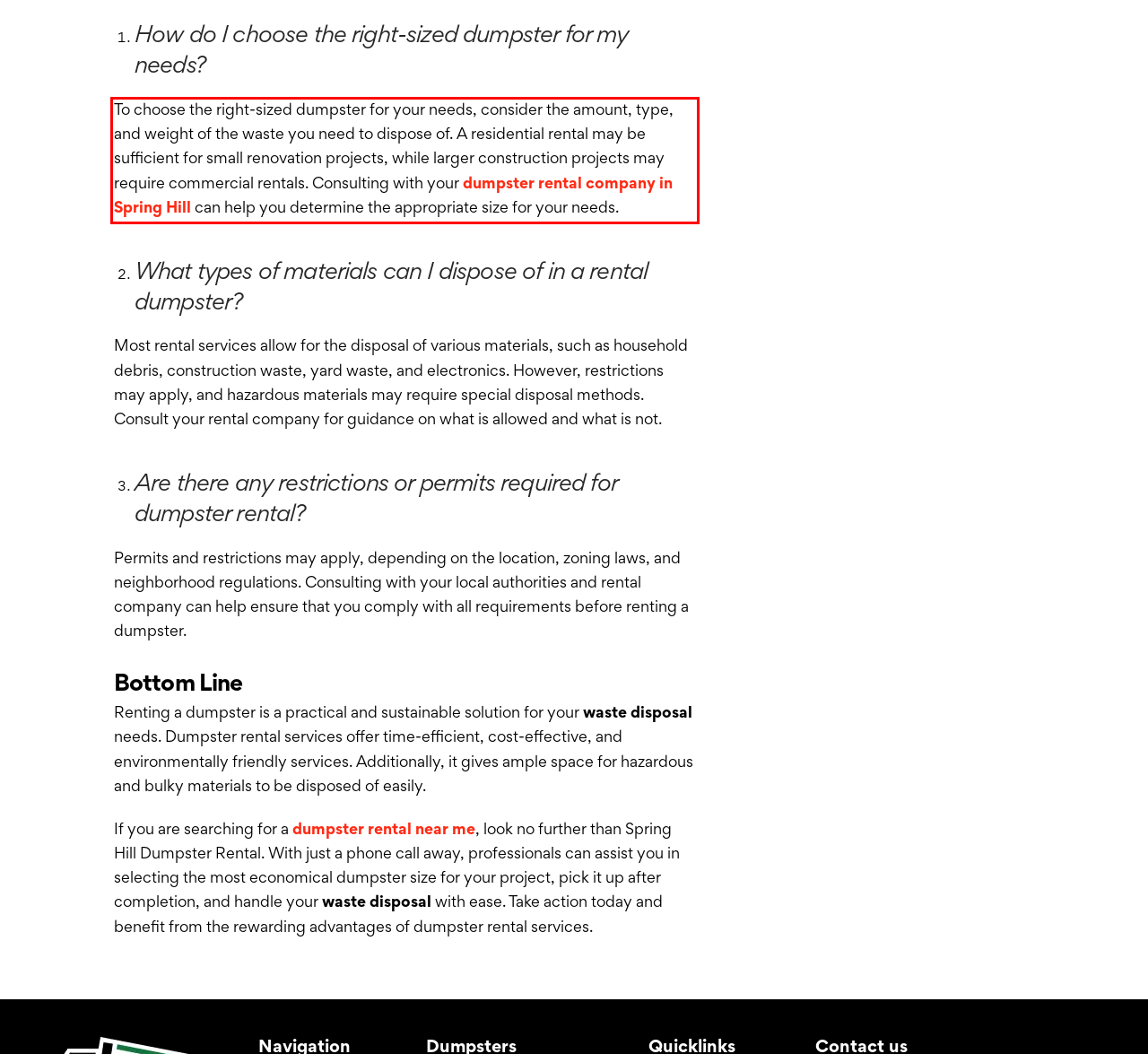Using the provided screenshot of a webpage, recognize and generate the text found within the red rectangle bounding box.

To choose the right-sized dumpster for your needs, consider the amount, type, and weight of the waste you need to dispose of. A residential rental may be sufficient for small renovation projects, while larger construction projects may require commercial rentals. Consulting with your dumpster rental company in Spring Hill can help you determine the appropriate size for your needs.